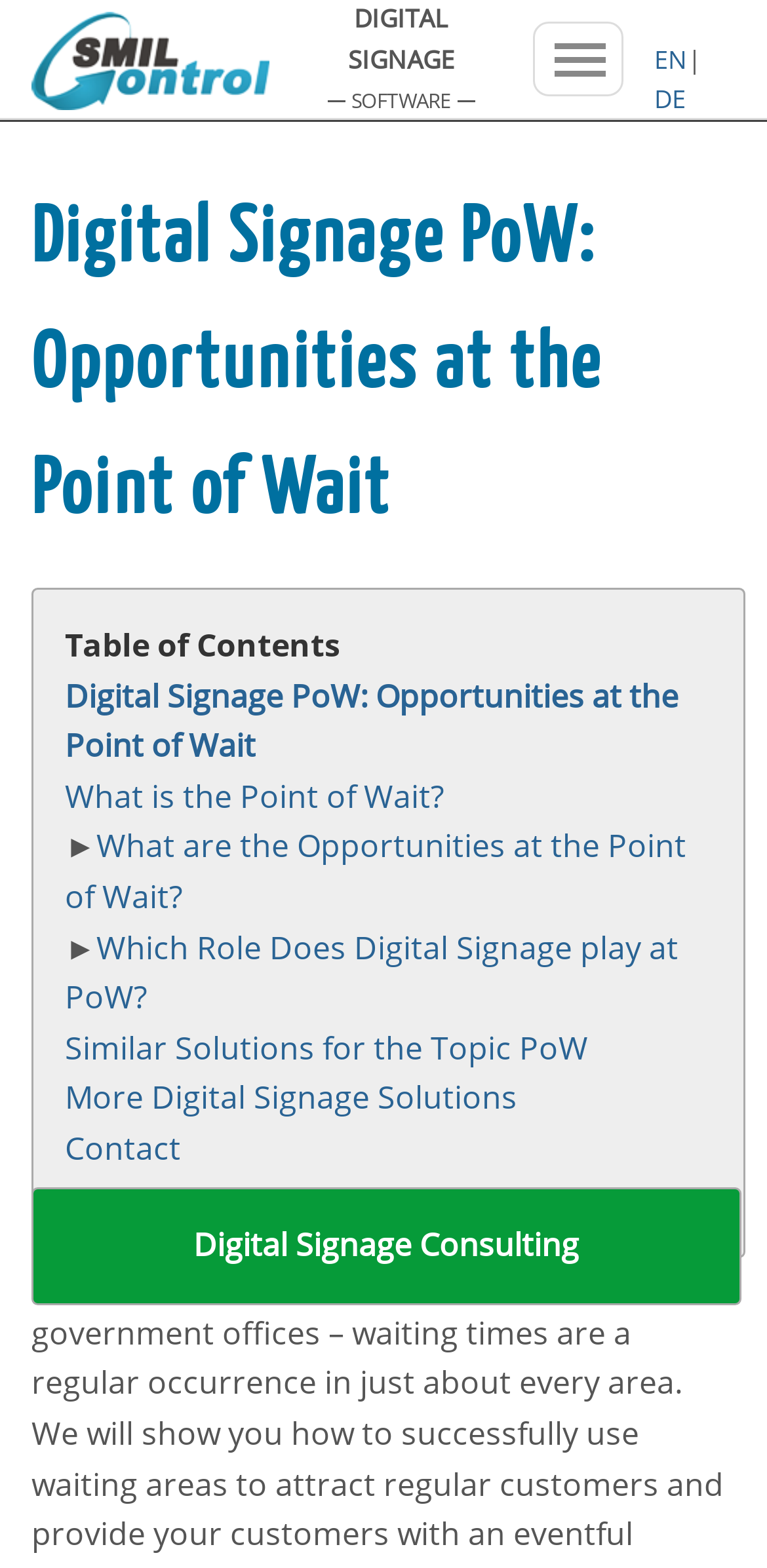Identify the bounding box coordinates of the clickable region necessary to fulfill the following instruction: "Read the post by Maeve Wiesen". The bounding box coordinates should be four float numbers between 0 and 1, i.e., [left, top, right, bottom].

None